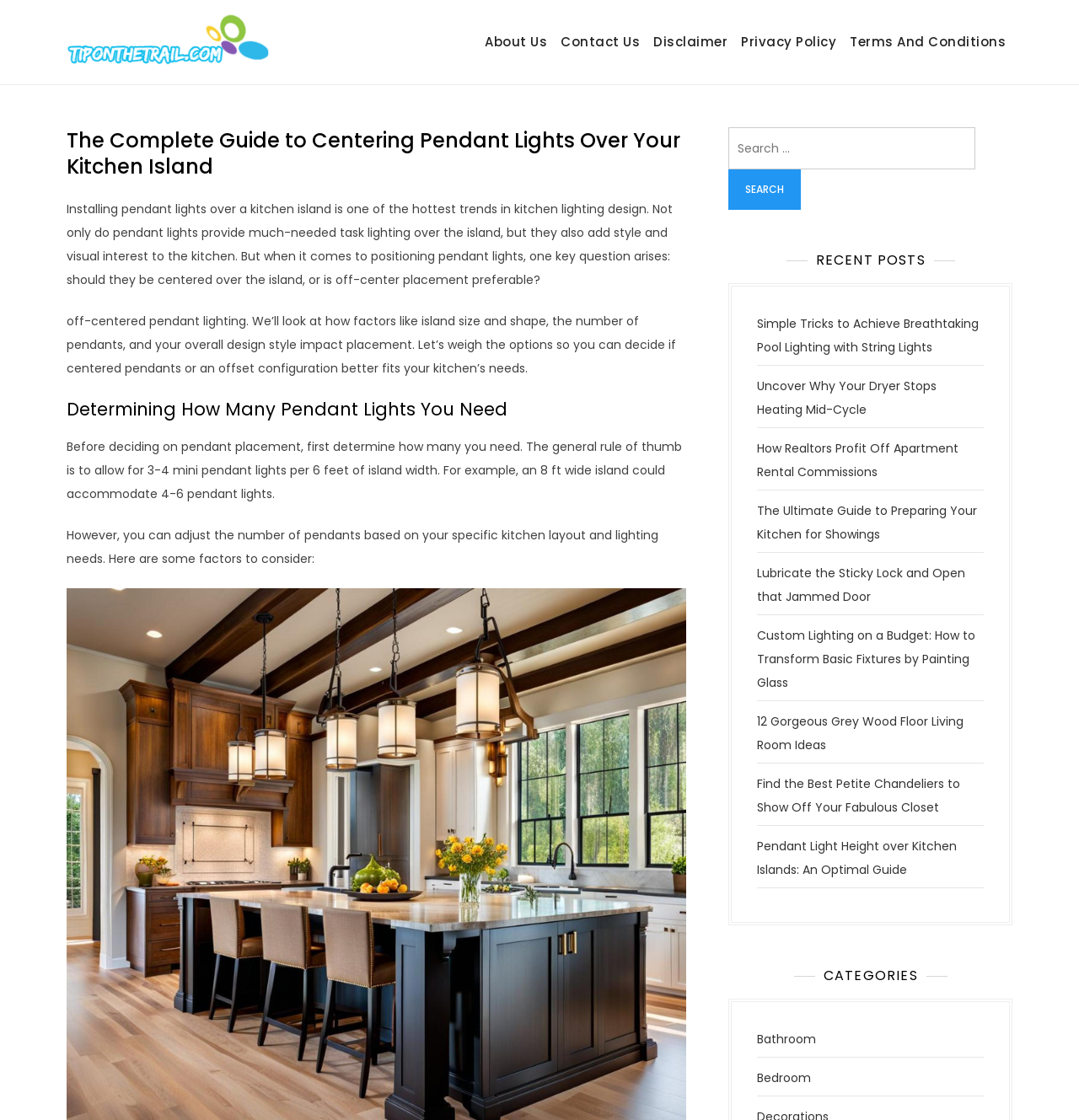What is the section below the search bar?
Look at the image and respond with a one-word or short phrase answer.

Recent posts